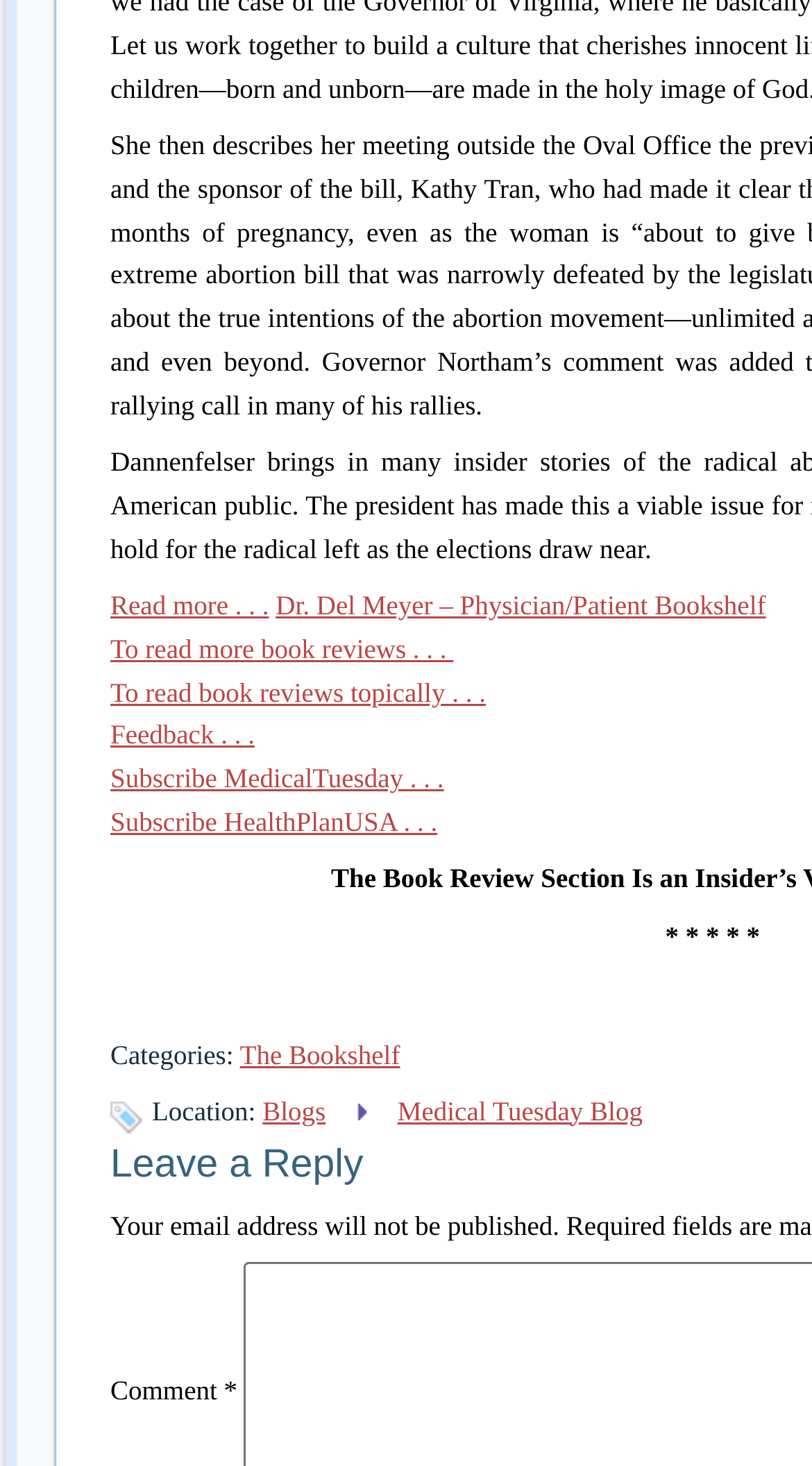Pinpoint the bounding box coordinates of the element you need to click to execute the following instruction: "Read more about Dr. Del Meyer". The bounding box should be represented by four float numbers between 0 and 1, in the format [left, top, right, bottom].

[0.34, 0.402, 0.943, 0.423]